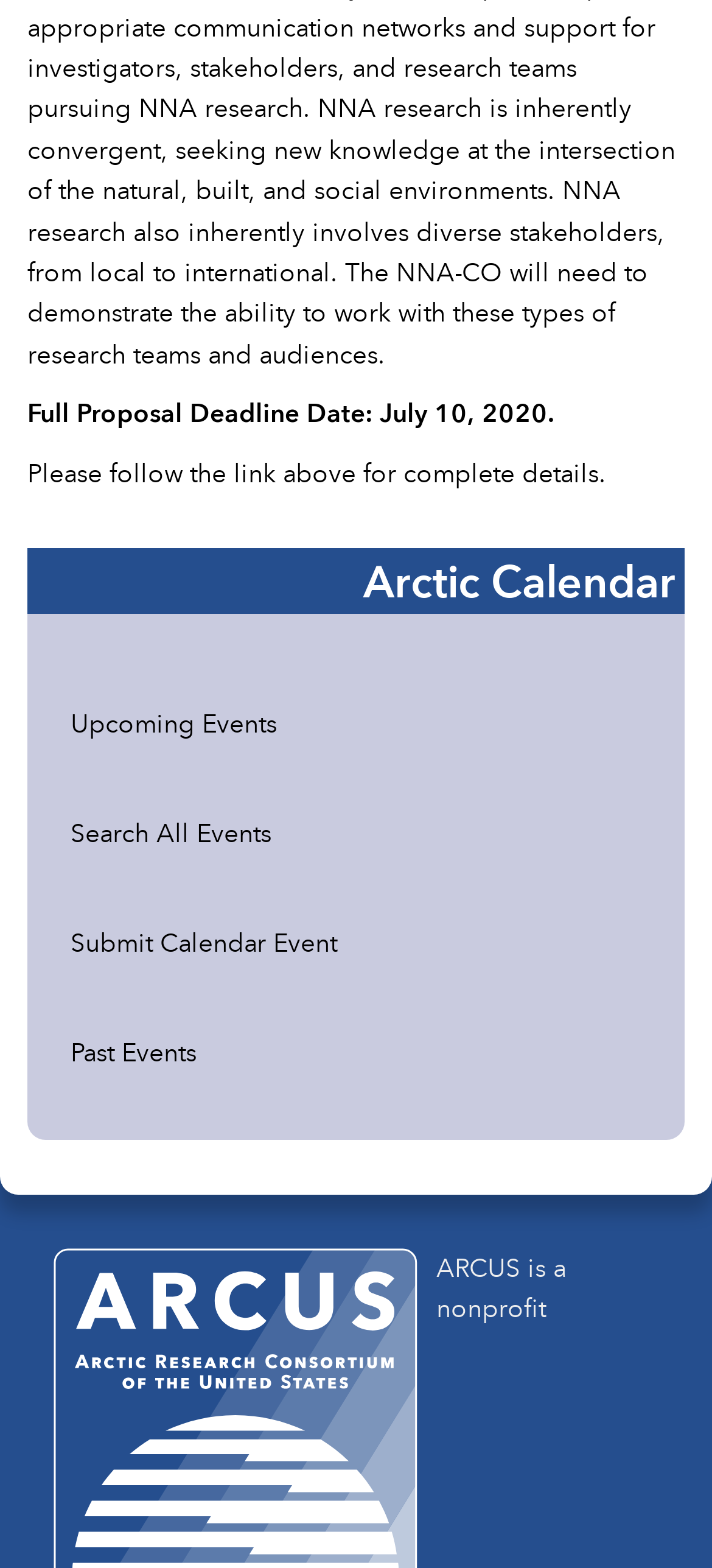How many links are available under Arctic Calendar?
Please provide a comprehensive and detailed answer to the question.

Under the 'Arctic Calendar' heading, there are five links available: 'Arctic Calendar', 'Upcoming Events', 'Search All Events', 'Submit Calendar Event', and 'Past Events'.